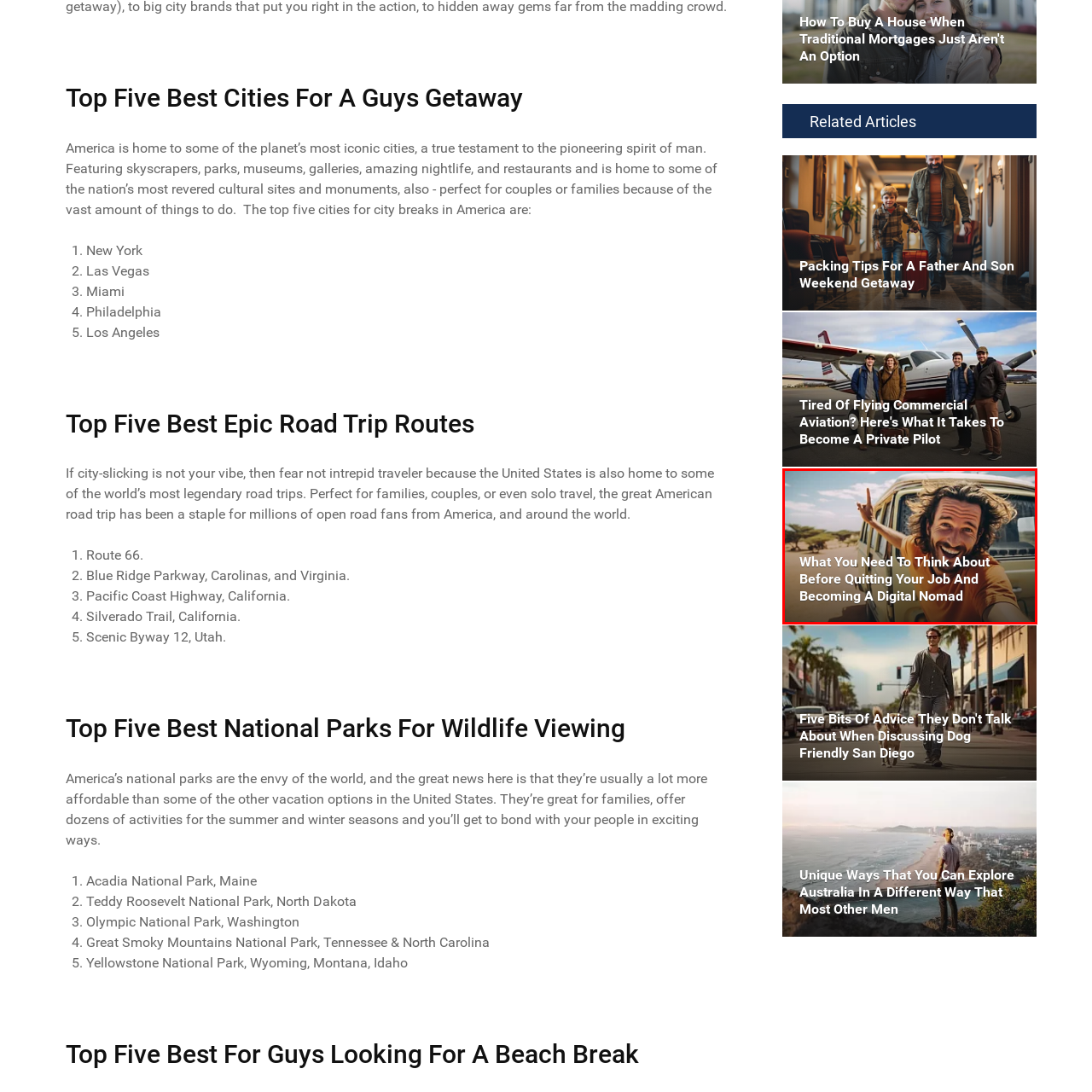Look at the area within the red bounding box, provide a one-word or phrase response to the following question: What is the theme of the accompanying heading?

Becoming a digital nomad